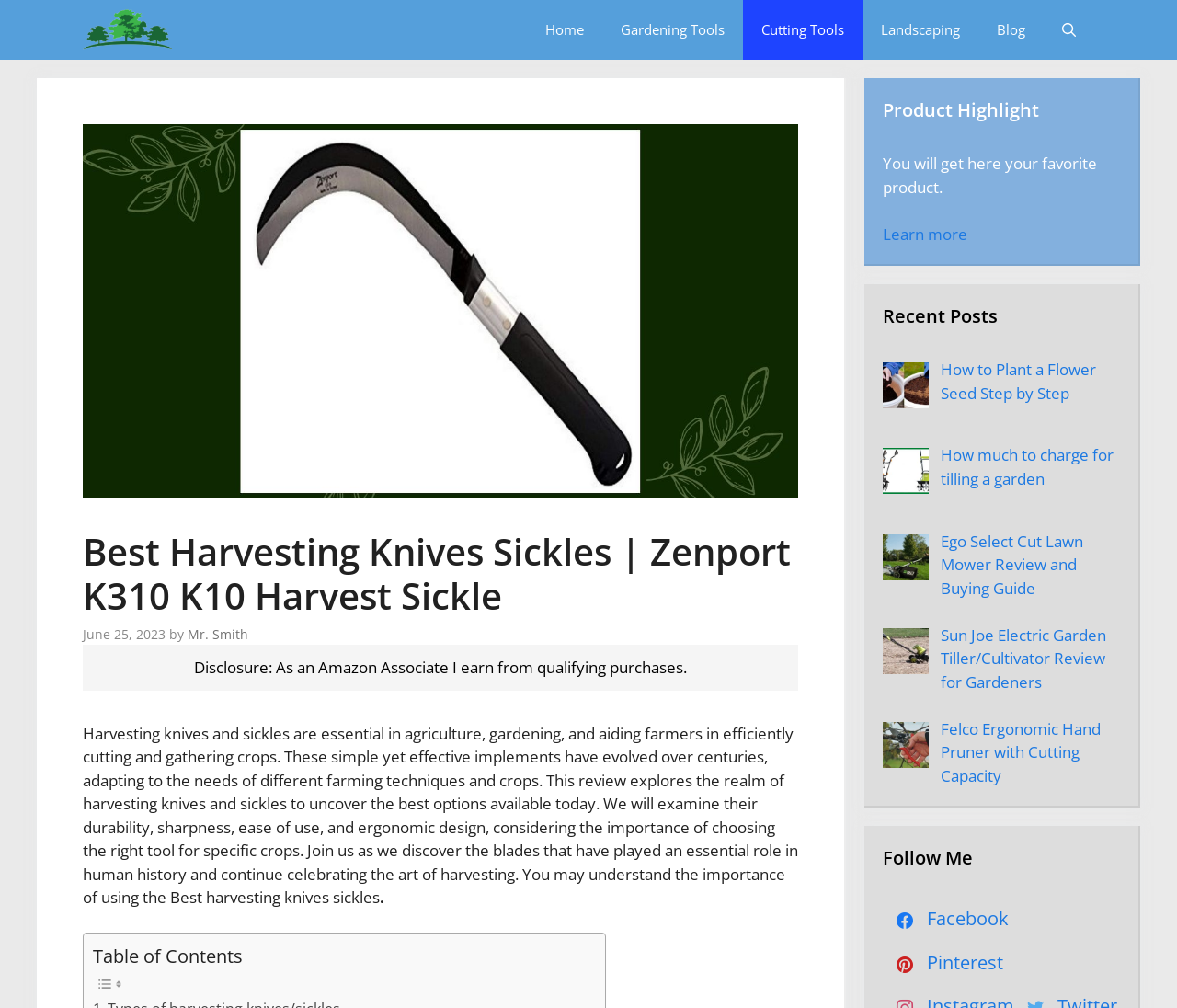Observe the image and answer the following question in detail: What is the name of the author of the article?

The author's name can be found in the article's metadata, specifically in the 'by' section, which mentions 'Mr. Smith' as the author.